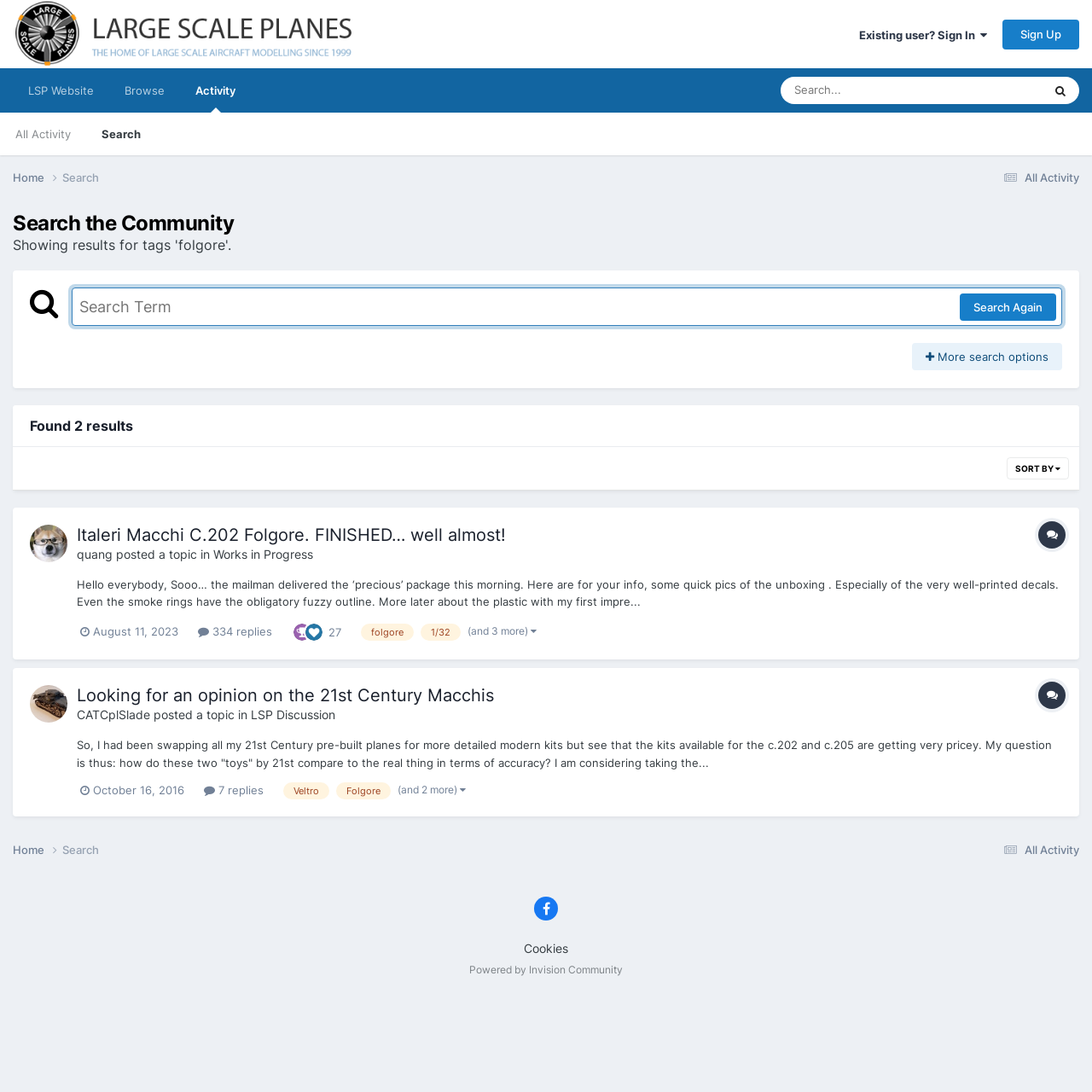What is the name of the first topic?
Answer the question using a single word or phrase, according to the image.

Italeri Macchi C.202 Folgore. FINISHED… well almost!